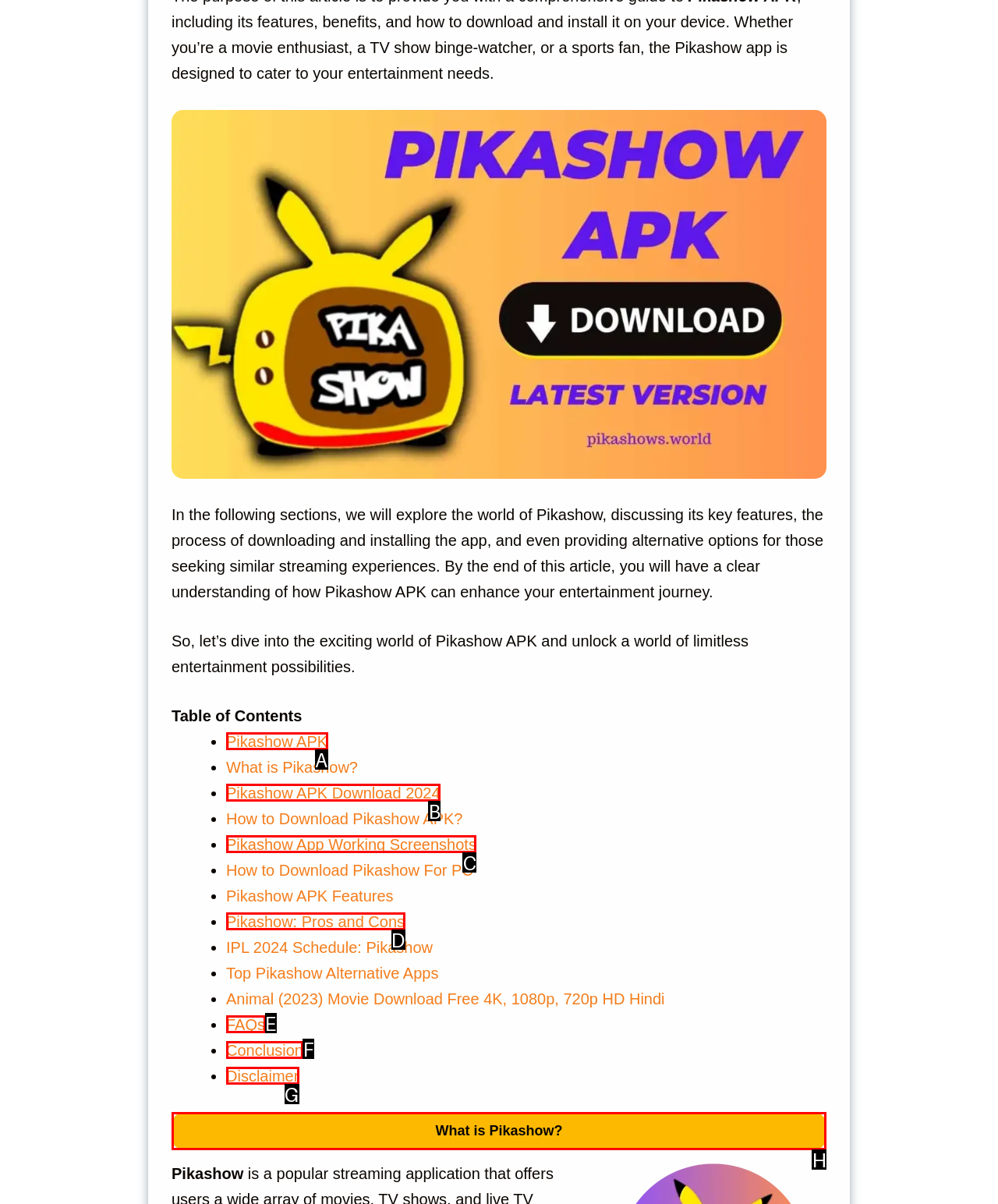Identify the HTML element that should be clicked to accomplish the task: Read What is Pikashow?
Provide the option's letter from the given choices.

H